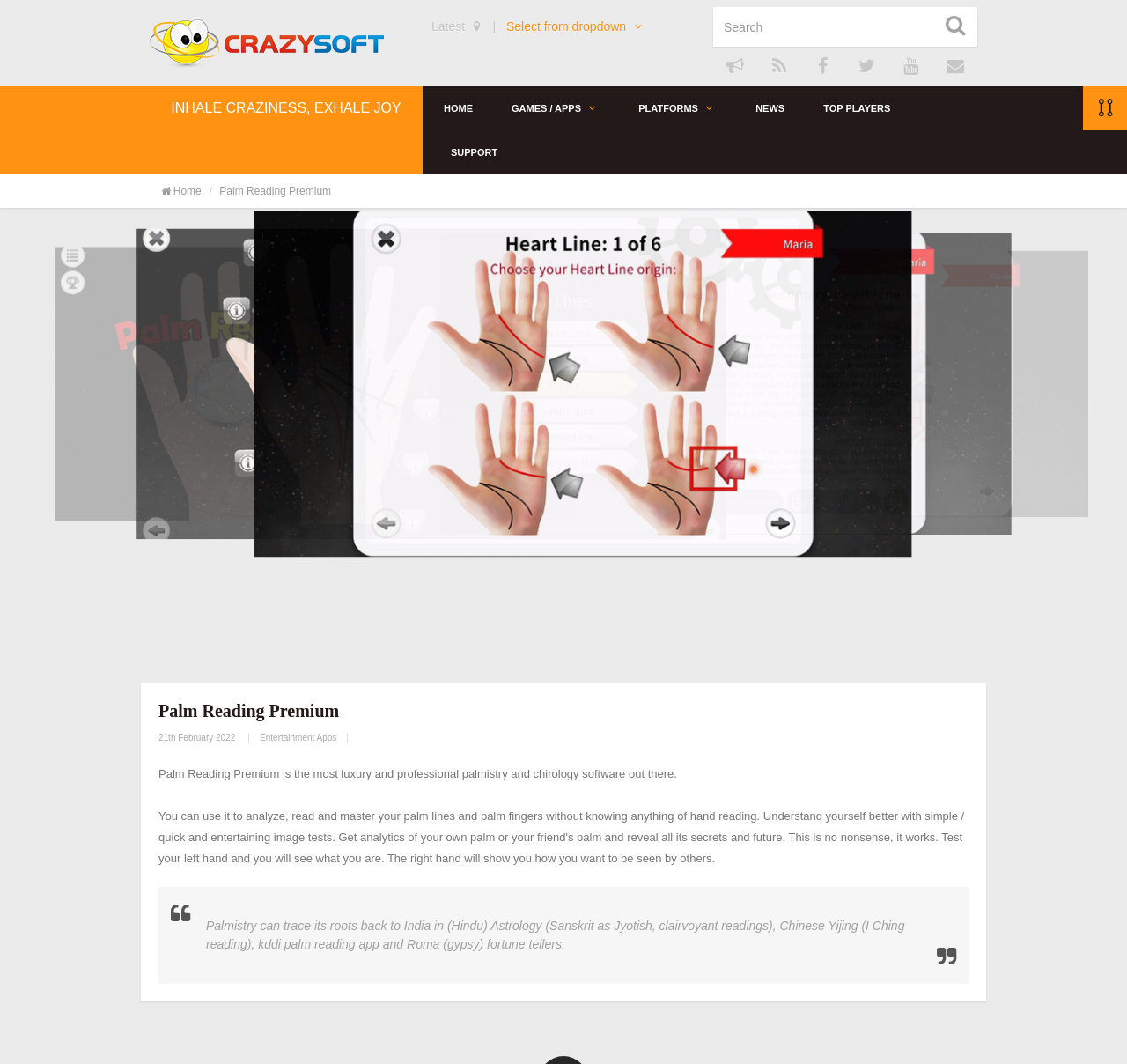Using the information from the screenshot, answer the following question thoroughly:
What is the category of the 'Palm Reading Premium' app?

The category of the 'Palm Reading Premium' app can be found in the article section, where it says 'Entertainment Apps' under the heading 'Palm Reading Premium'.